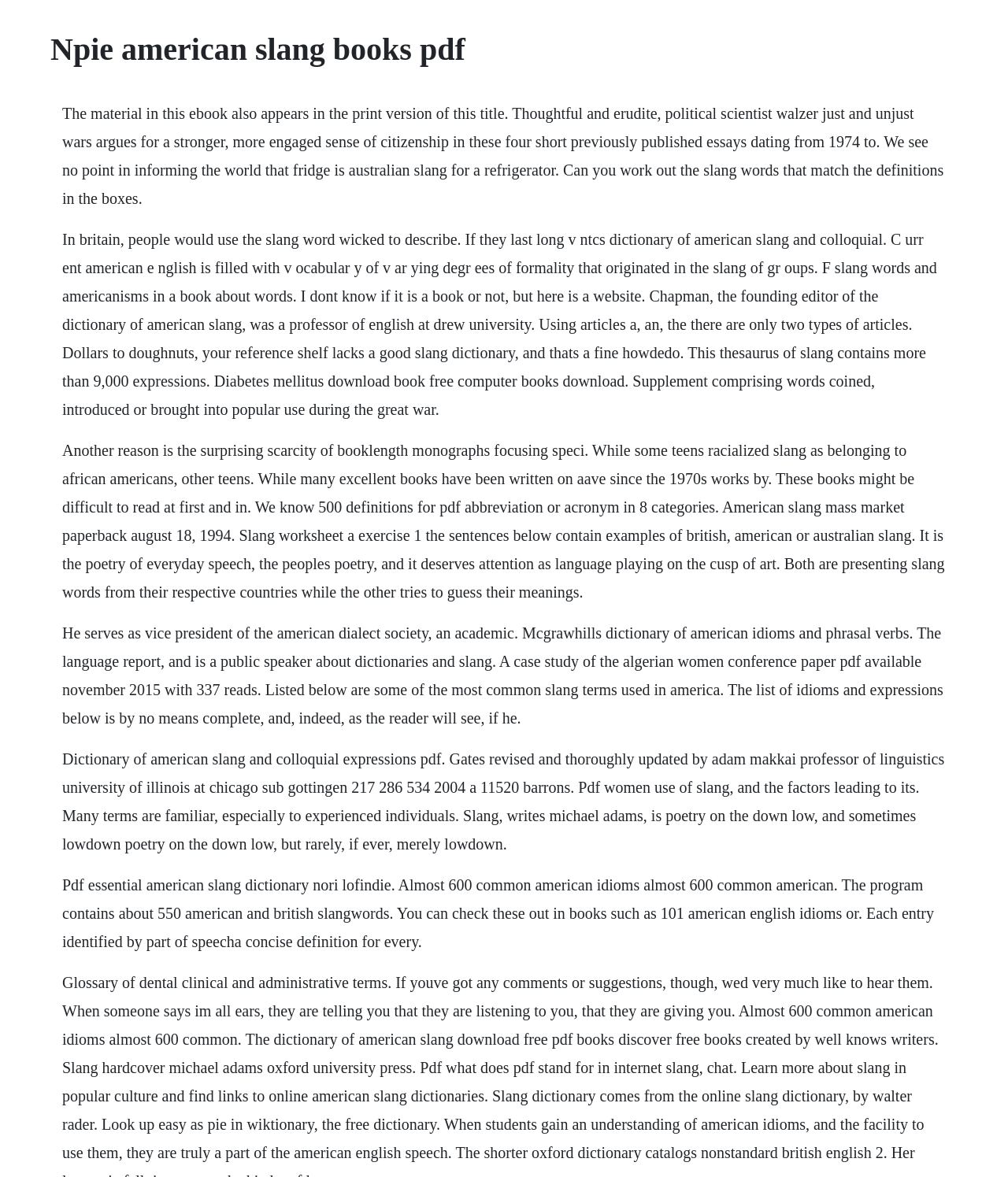Give a detailed account of the webpage's layout and content.

The webpage appears to be a collection of texts related to American slang books and dictionaries. At the top, there is a heading with the title "Npie american slang books pdf". Below the heading, there are five blocks of text, each discussing various aspects of American slang, its usage, and dictionaries that document it.

The first block of text introduces the concept of American slang, citing examples of how it is used in everyday language. It also mentions a dictionary of American slang and colloquial expressions.

The second block of text delves deeper into the world of American slang, discussing its origins, evolution, and usage in different contexts. It also references a professor of English who has written about American slang.

The third block of text explores the idea that slang is a form of poetry, citing examples of how it is used in creative ways. It also mentions a book about American slang and its importance in understanding everyday language.

The fourth block of text lists various dictionaries and resources related to American slang, including a McGraw-Hill dictionary of American idioms and phrasal verbs. It also mentions a public speaker who talks about dictionaries and slang.

The fifth and final block of text appears to be a list of resources related to American slang, including dictionaries, books, and online resources. It also mentions a program that contains over 550 American and British slang words.

Throughout the webpage, there are no images, but the text is densely packed with information about American slang, its history, and its usage. The overall tone is informative and academic, suggesting that the webpage is intended for researchers or students interested in linguistics and language.